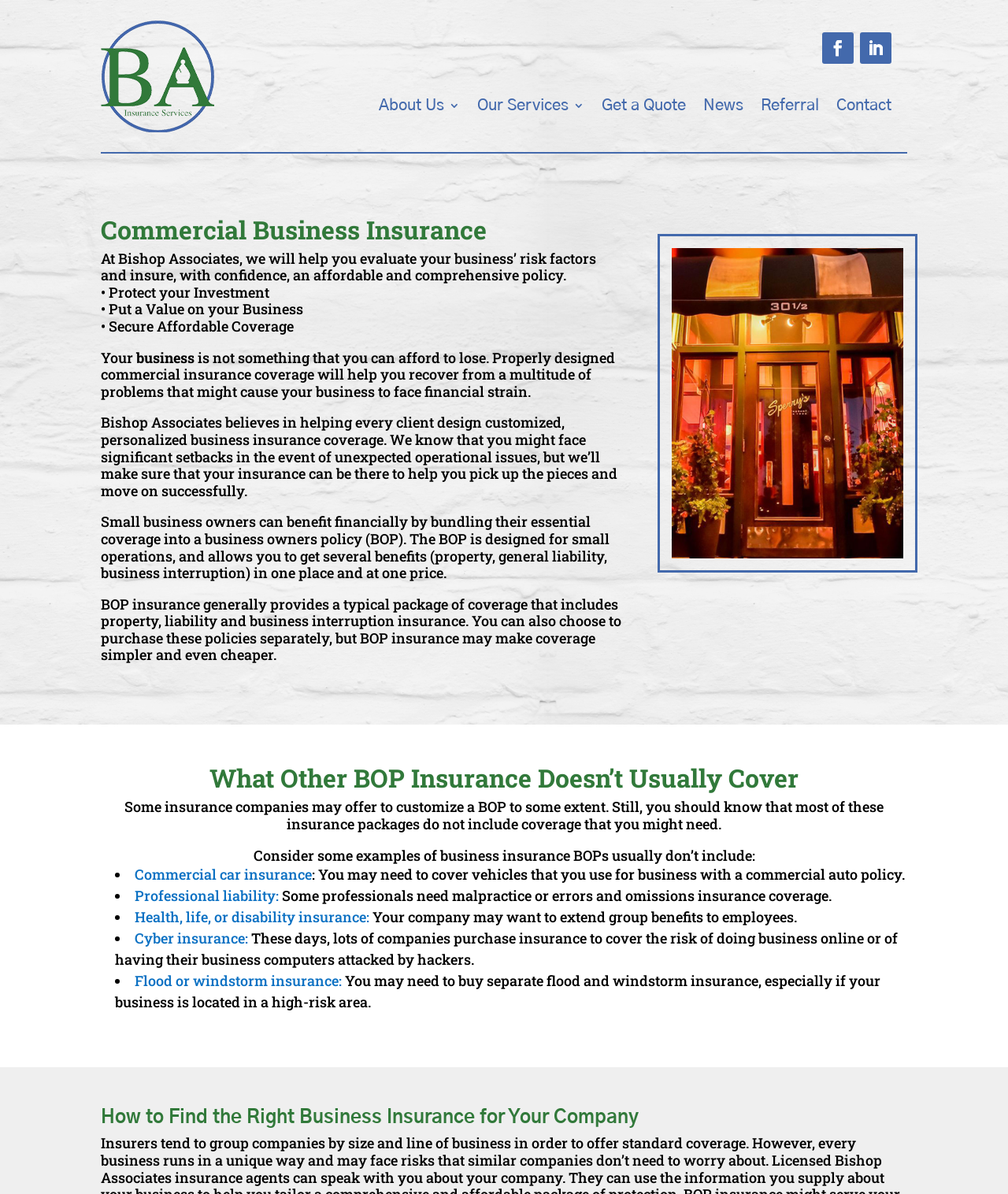What type of insurance is the webpage about?
Please describe in detail the information shown in the image to answer the question.

Based on the webpage content, I can see that the webpage is about commercial business insurance, which is evident from the heading 'Commercial Business Insurance' and the text that follows, explaining the importance of having a comprehensive policy to protect one's business.